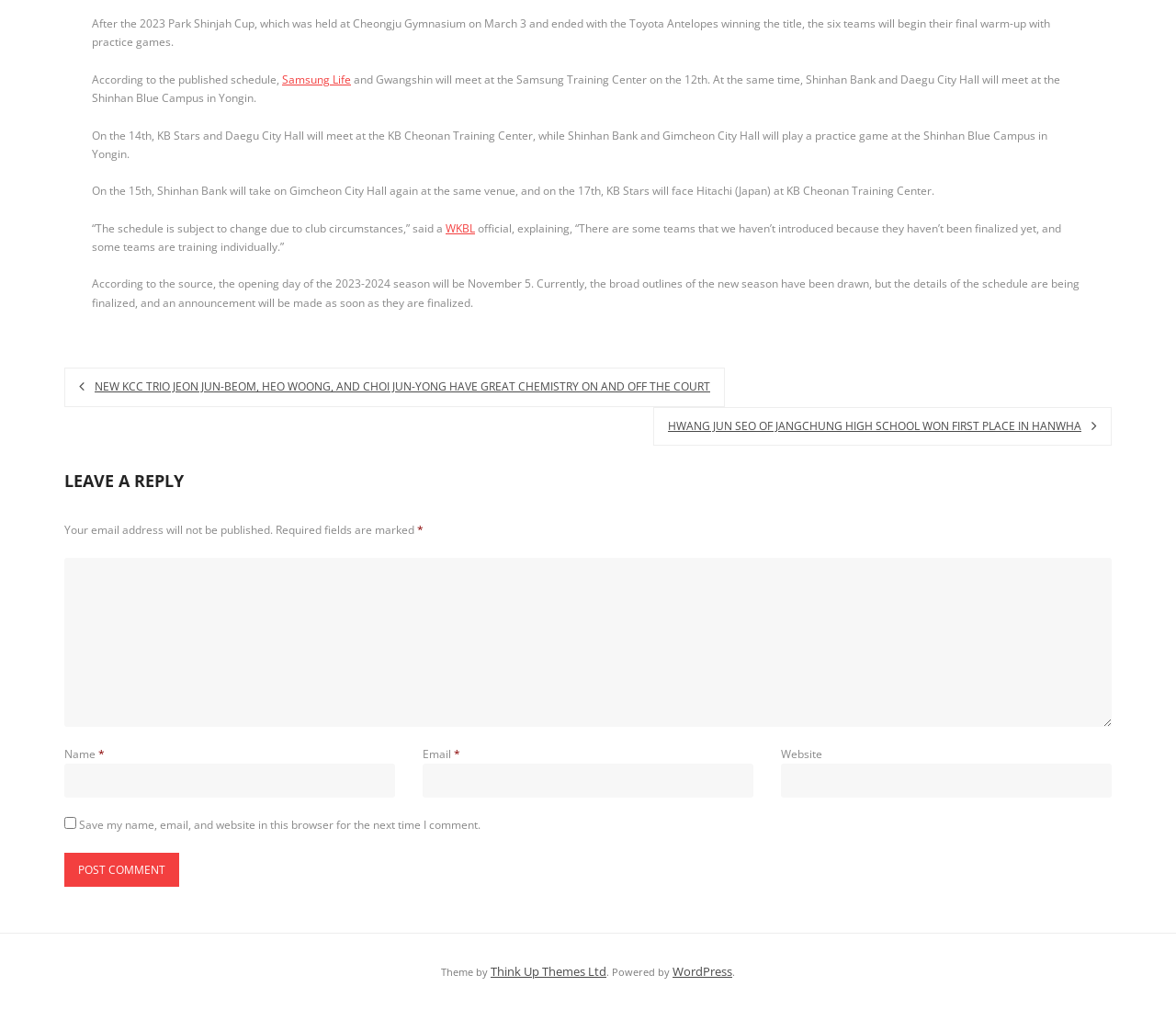Please specify the bounding box coordinates of the clickable region to carry out the following instruction: "Browse by category 'Affiliate Marketing Strategies'". The coordinates should be four float numbers between 0 and 1, in the format [left, top, right, bottom].

None